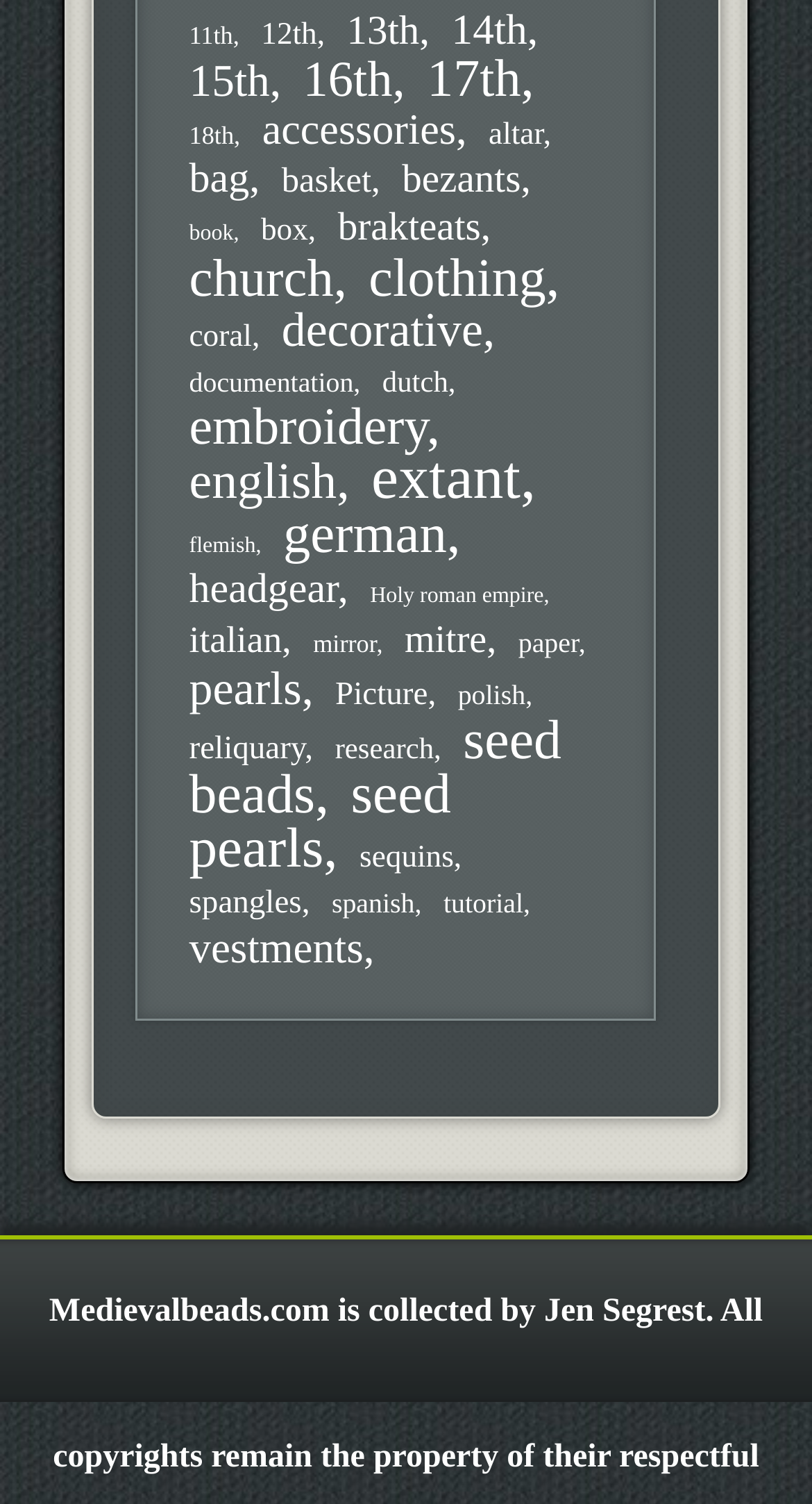What is the second category from the top?
Answer the question with a thorough and detailed explanation.

By analyzing the bounding box coordinates, I determined that the second category from the top is '12th', which has 6 items.